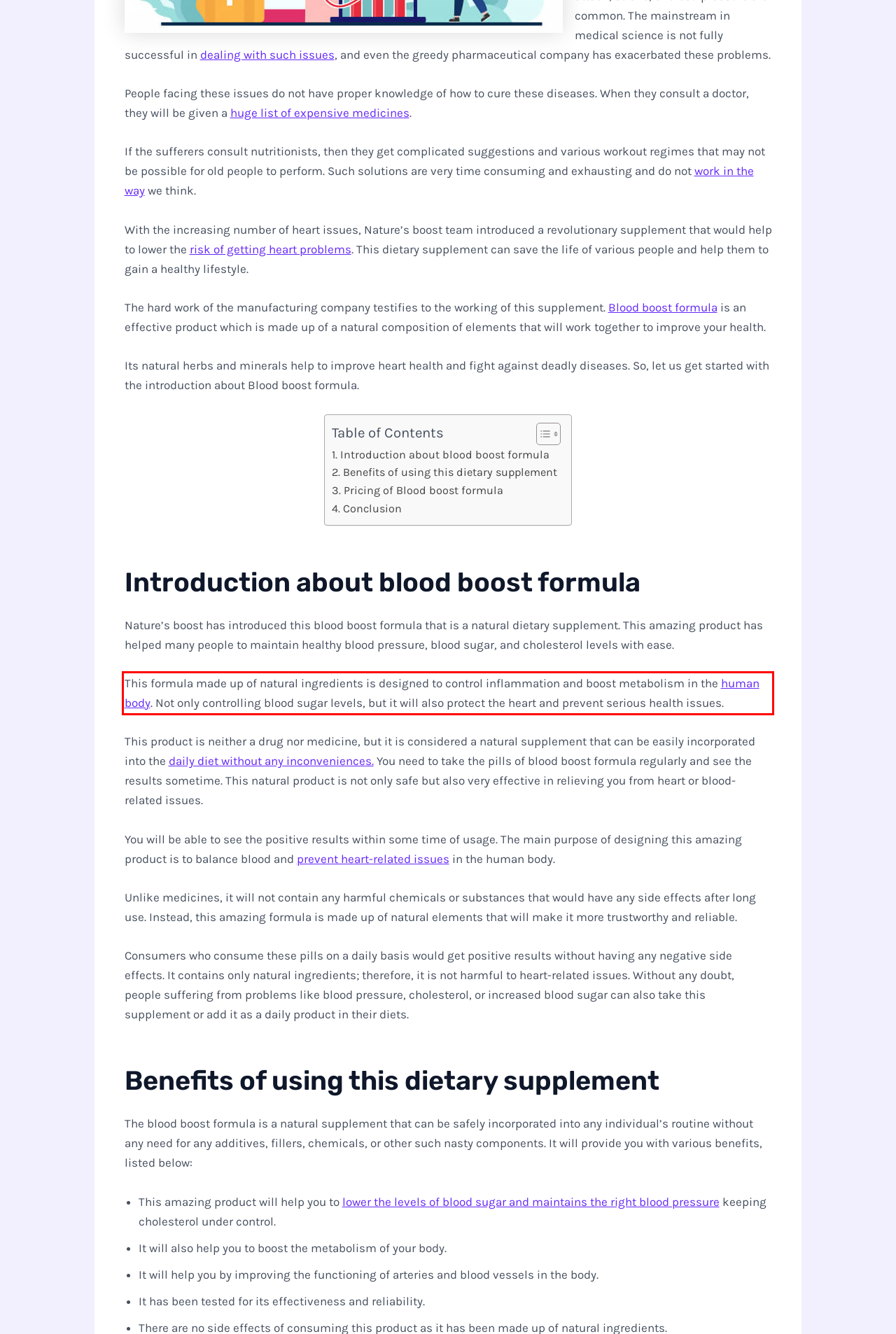Given a screenshot of a webpage, identify the red bounding box and perform OCR to recognize the text within that box.

This formula made up of natural ingredients is designed to control inflammation and boost metabolism in the human body. Not only controlling blood sugar levels, but it will also protect the heart and prevent serious health issues.